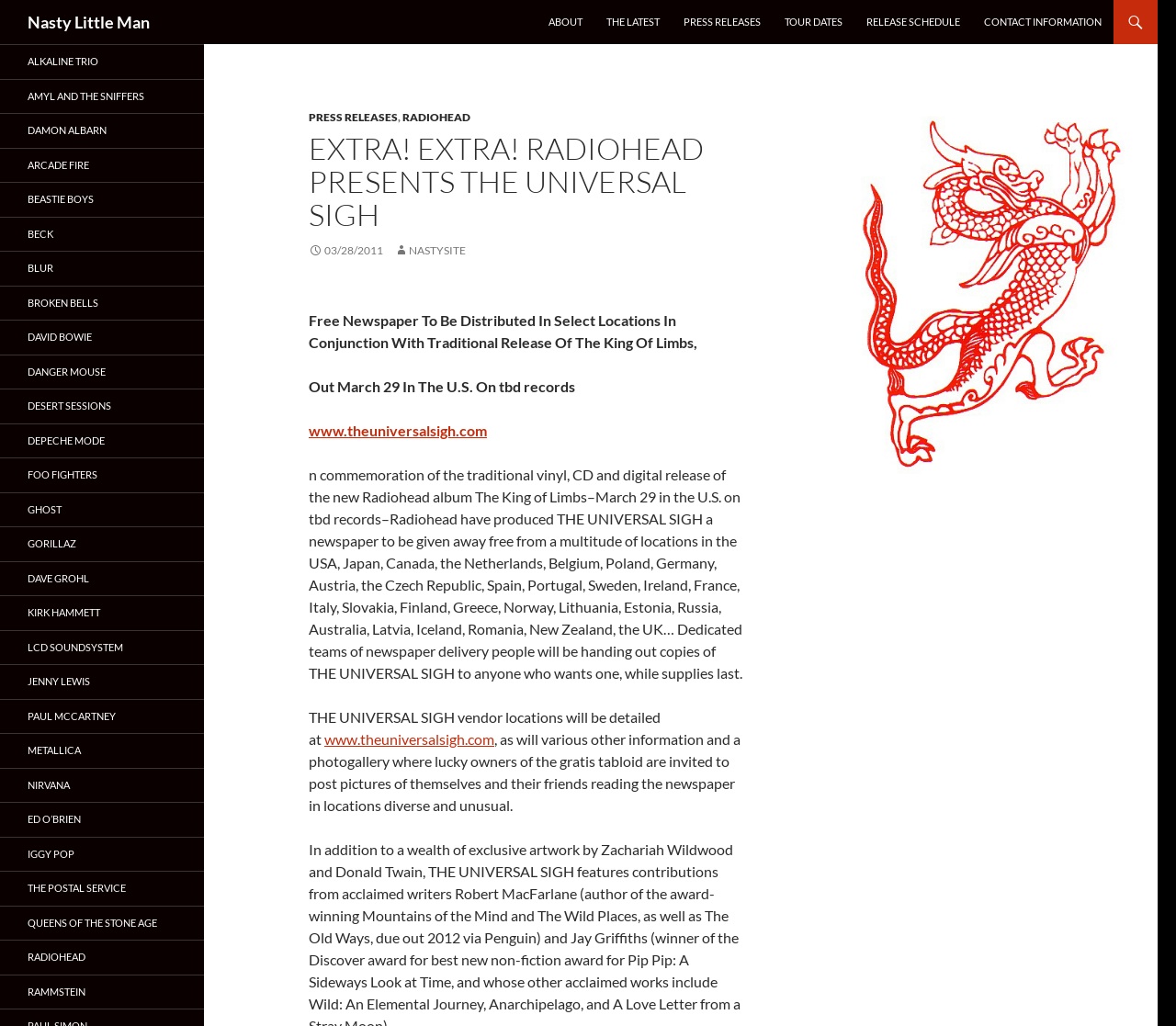Please identify the bounding box coordinates of the clickable area that will fulfill the following instruction: "Click on ABOUT". The coordinates should be in the format of four float numbers between 0 and 1, i.e., [left, top, right, bottom].

[0.457, 0.0, 0.505, 0.043]